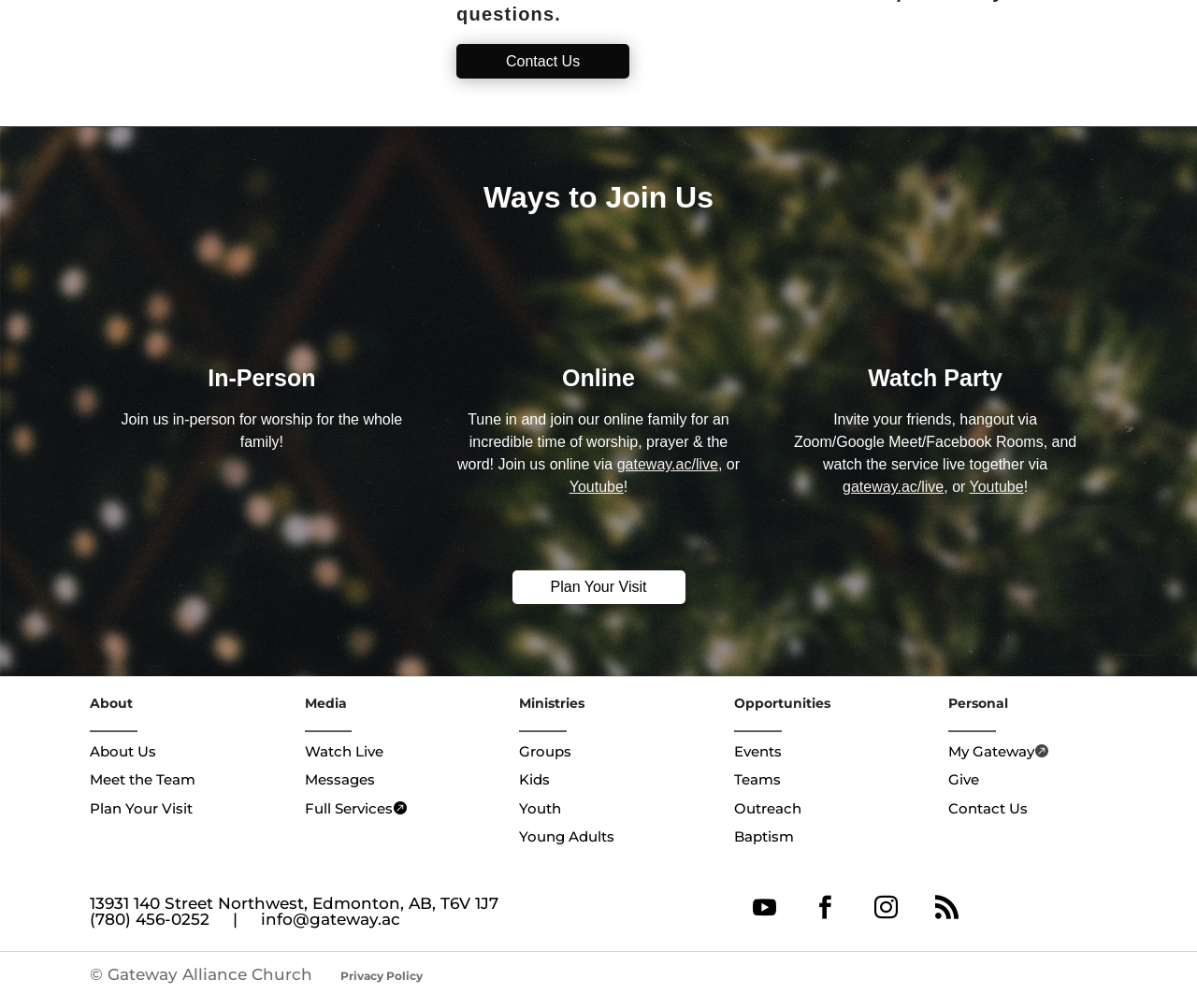Please specify the bounding box coordinates for the clickable region that will help you carry out the instruction: "Check Events".

[0.613, 0.734, 0.653, 0.757]